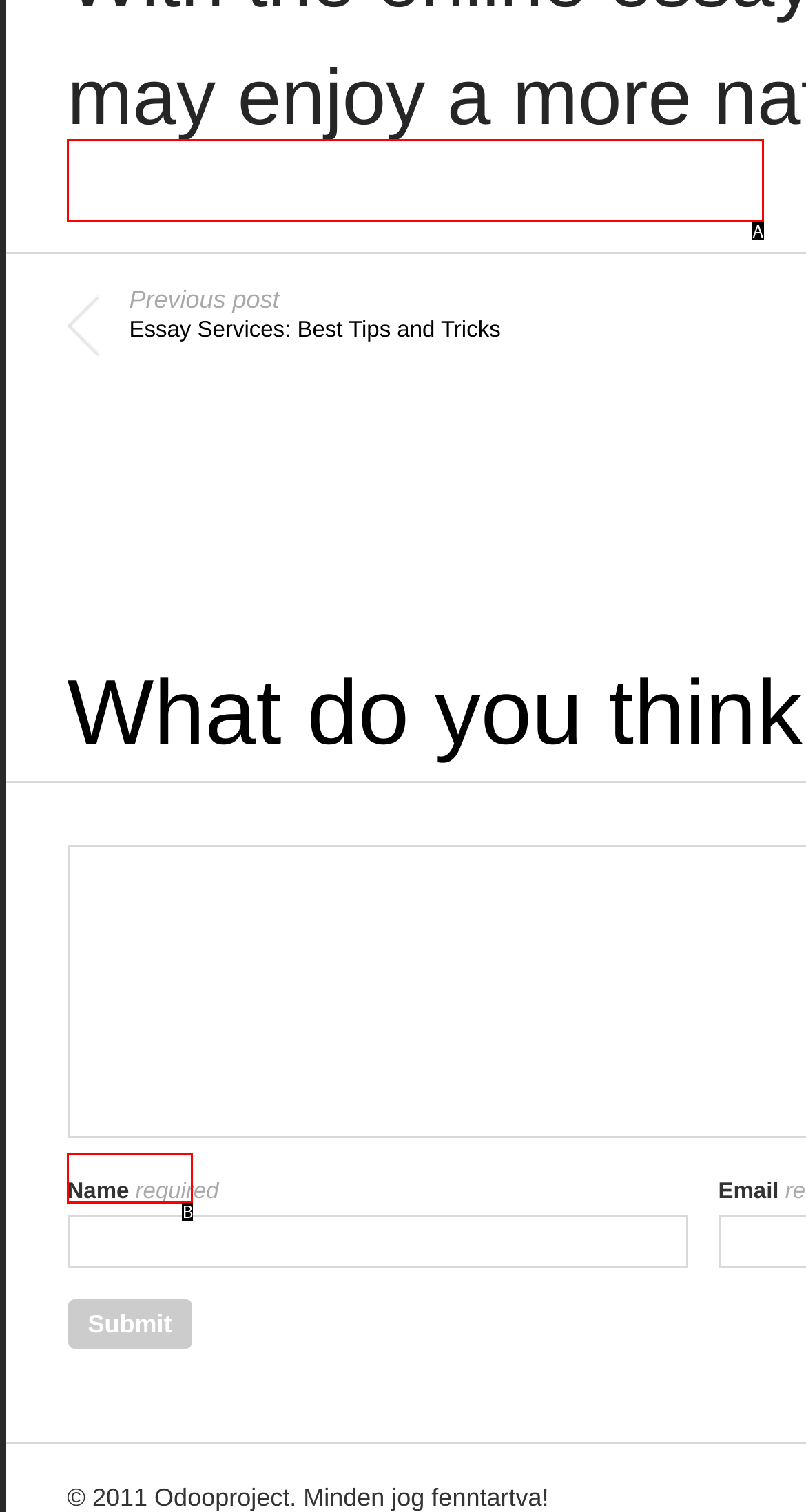Determine which option matches the element description: name="submit" value="Submit"
Answer using the letter of the correct option.

B